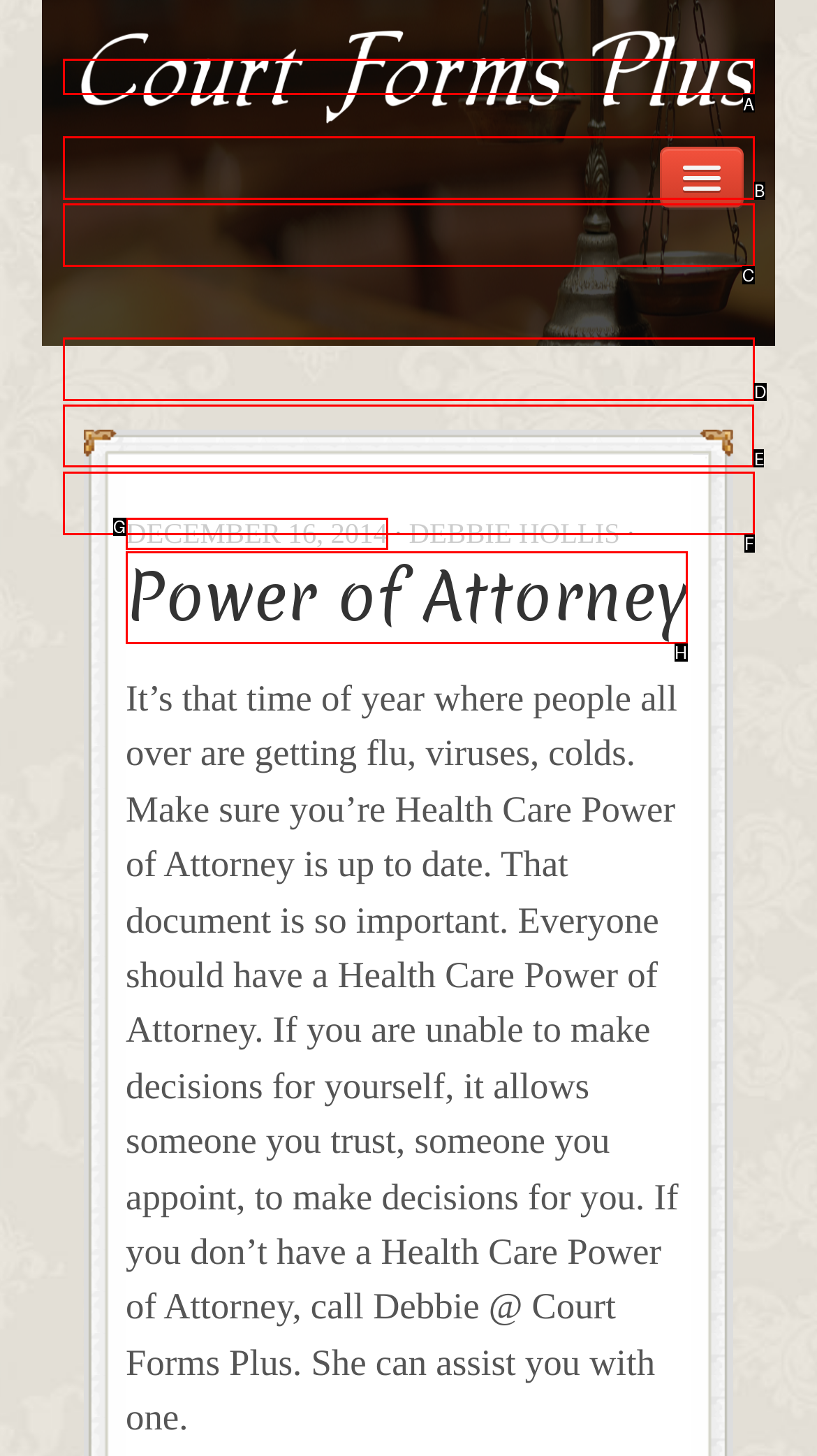Select the appropriate HTML element that needs to be clicked to finish the task: contact us
Reply with the letter of the chosen option.

E